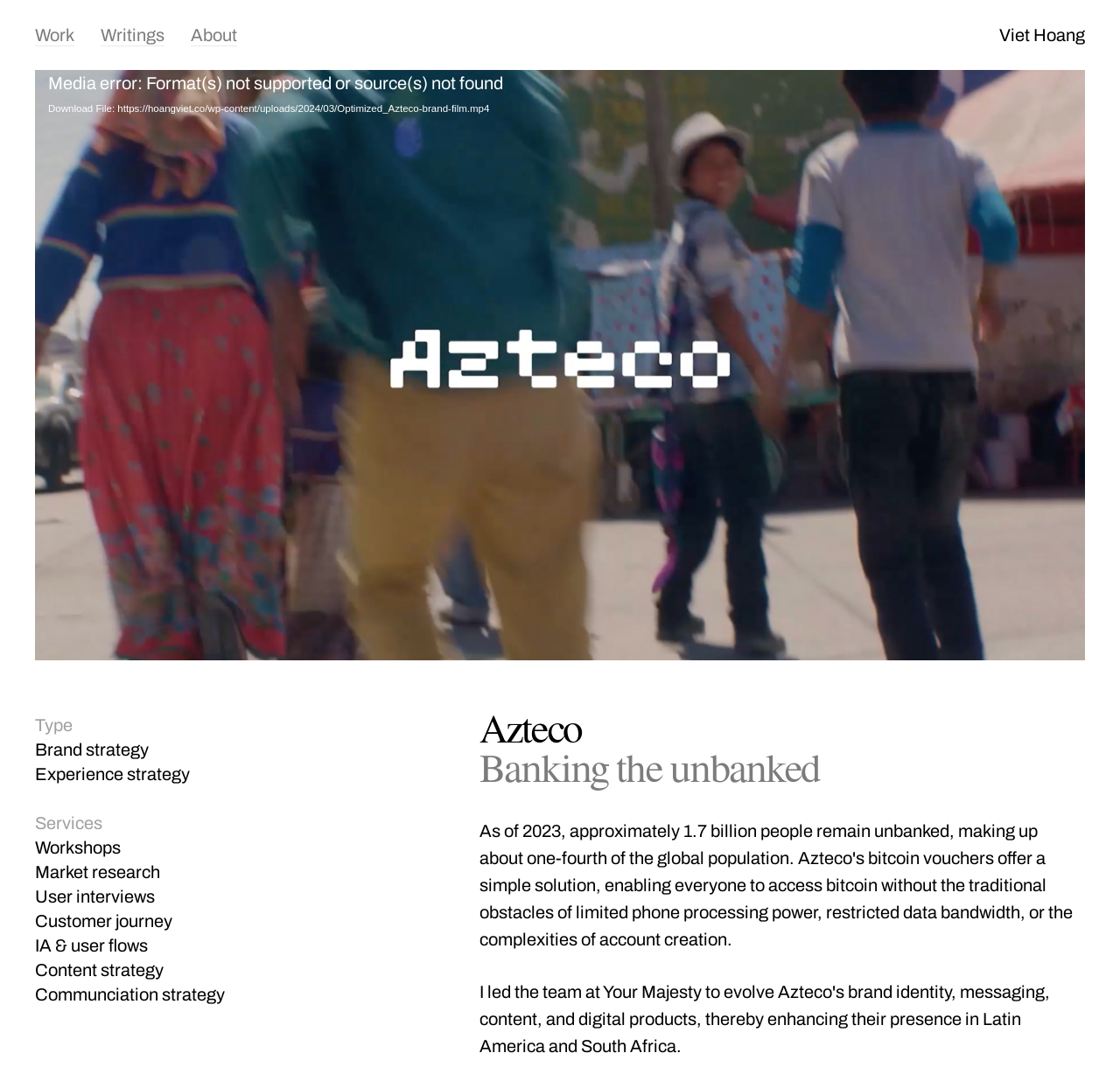What is the approximate number of unbanked people globally? Look at the image and give a one-word or short phrase answer.

1.7 billion